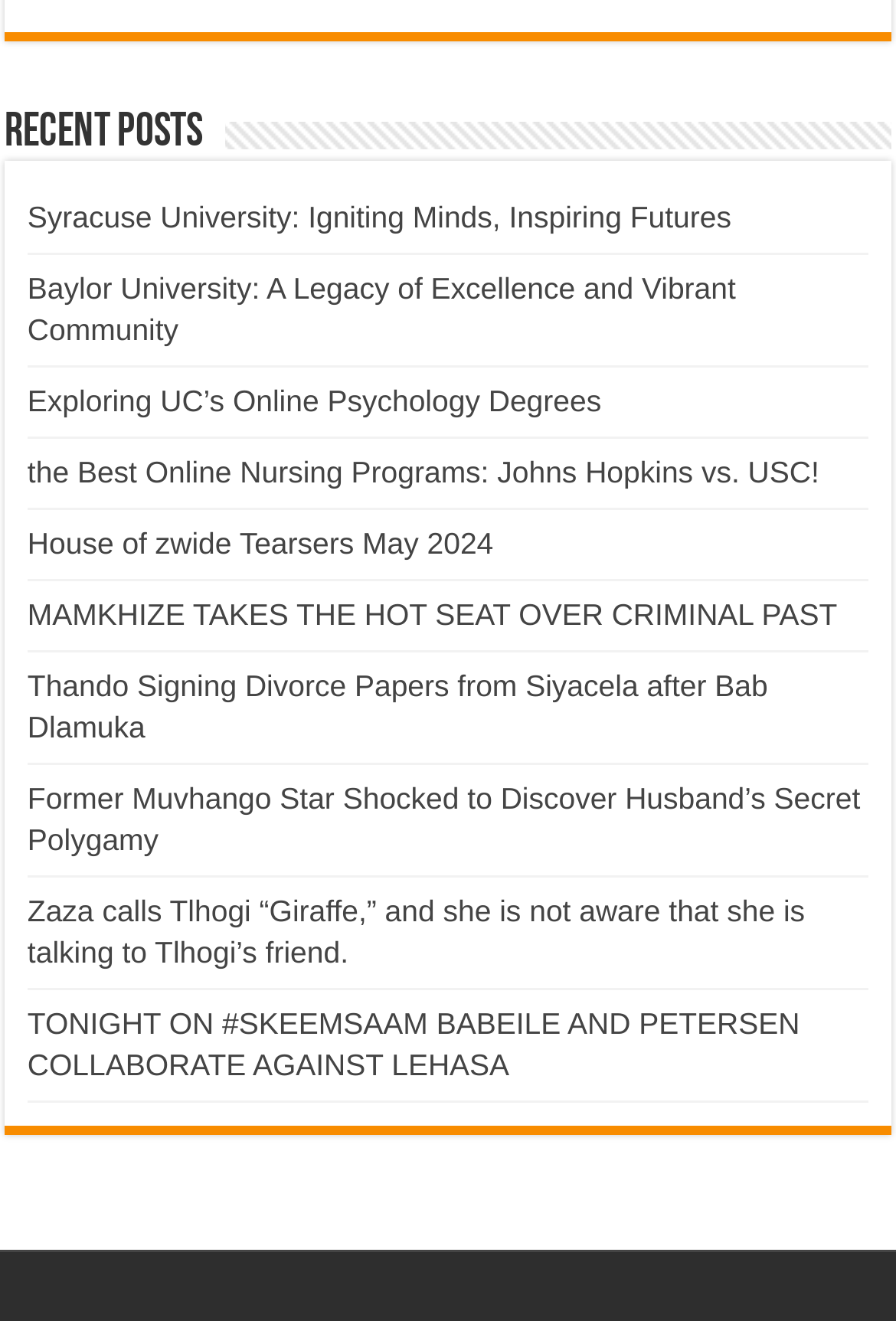Please identify the bounding box coordinates of the element I should click to complete this instruction: 'Check out House of zwide Tearsers May 2024'. The coordinates should be given as four float numbers between 0 and 1, like this: [left, top, right, bottom].

[0.031, 0.398, 0.551, 0.424]